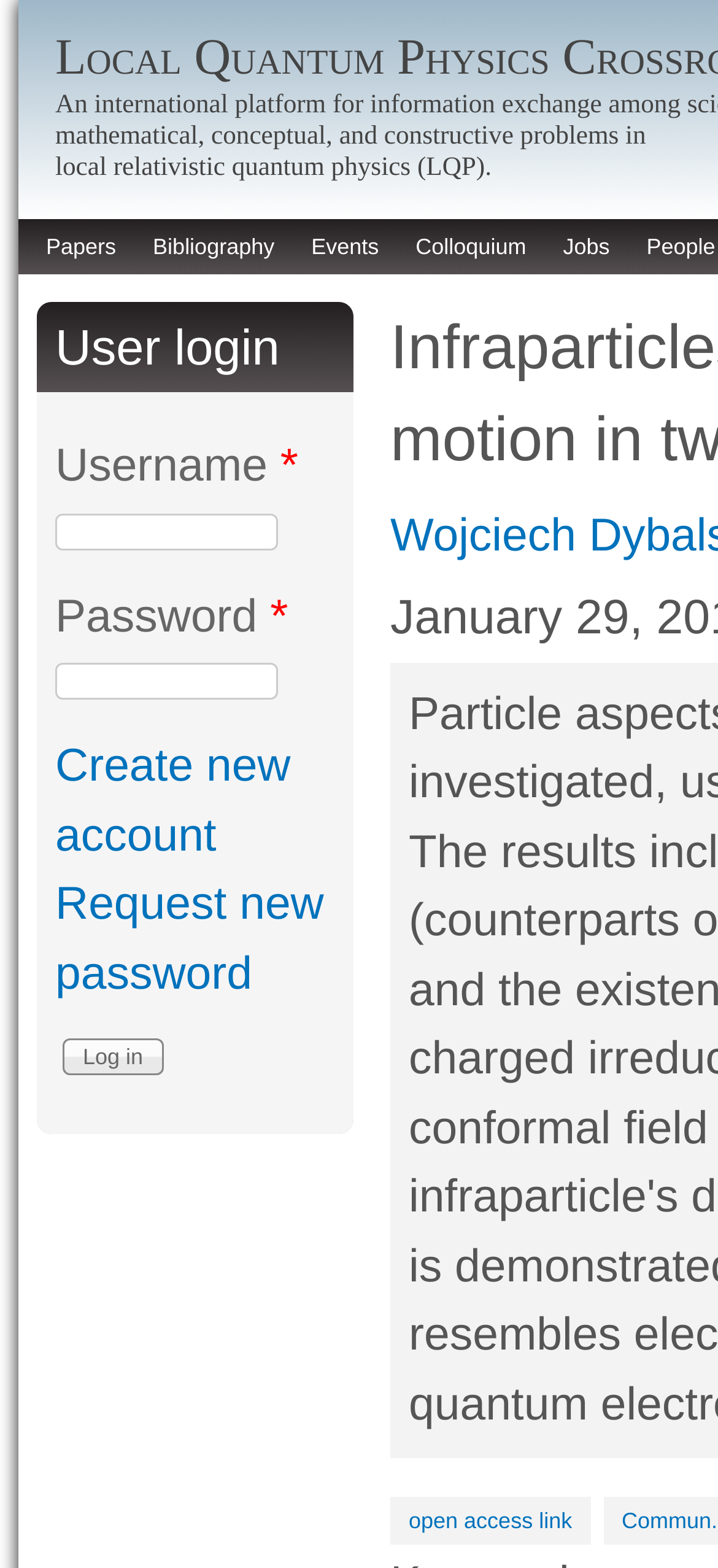Please determine the bounding box coordinates of the element to click in order to execute the following instruction: "Log in to the website". The coordinates should be four float numbers between 0 and 1, specified as [left, top, right, bottom].

None